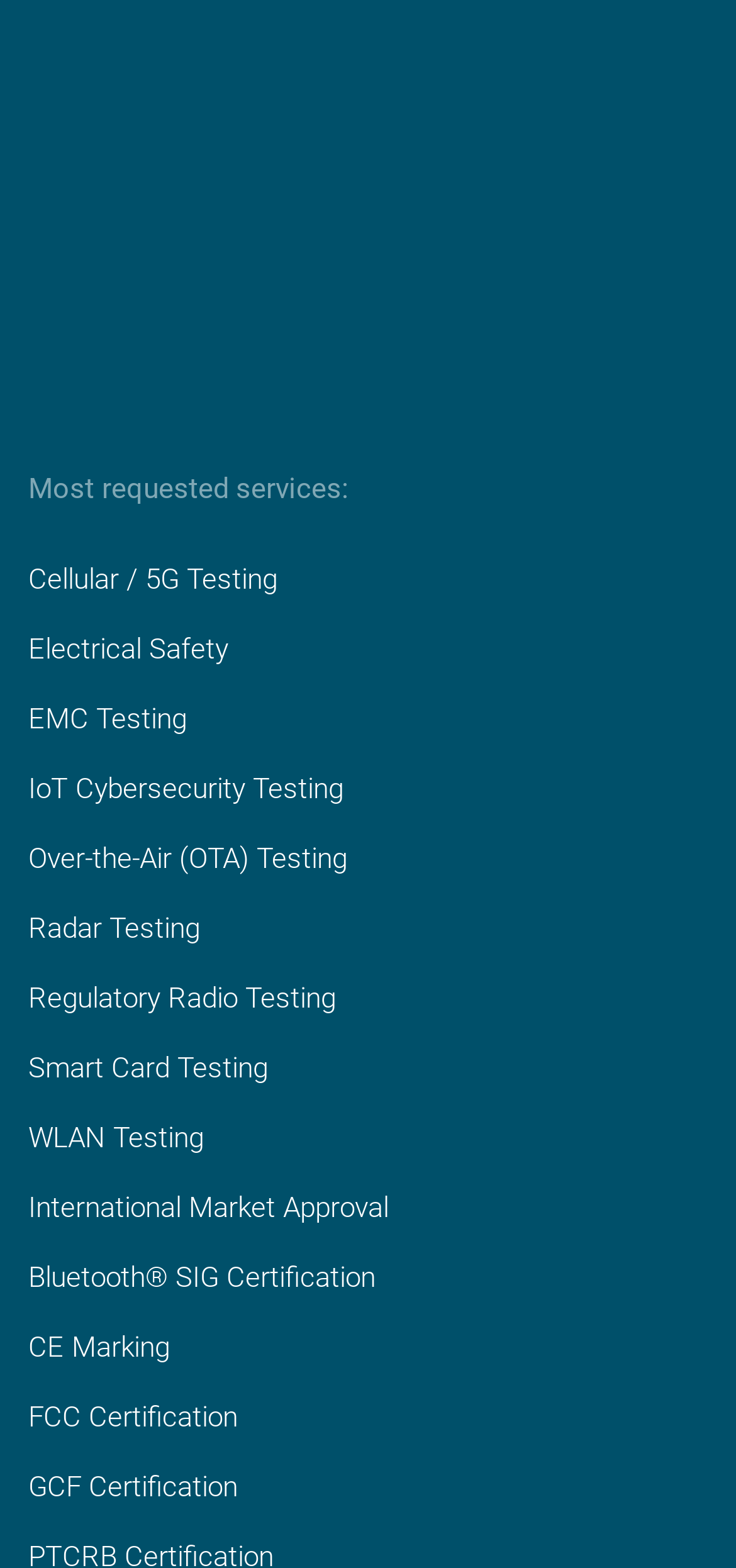Identify the bounding box coordinates of the section to be clicked to complete the task described by the following instruction: "Click on ISED". The coordinates should be four float numbers between 0 and 1, formatted as [left, top, right, bottom].

[0.088, 0.056, 0.245, 0.078]